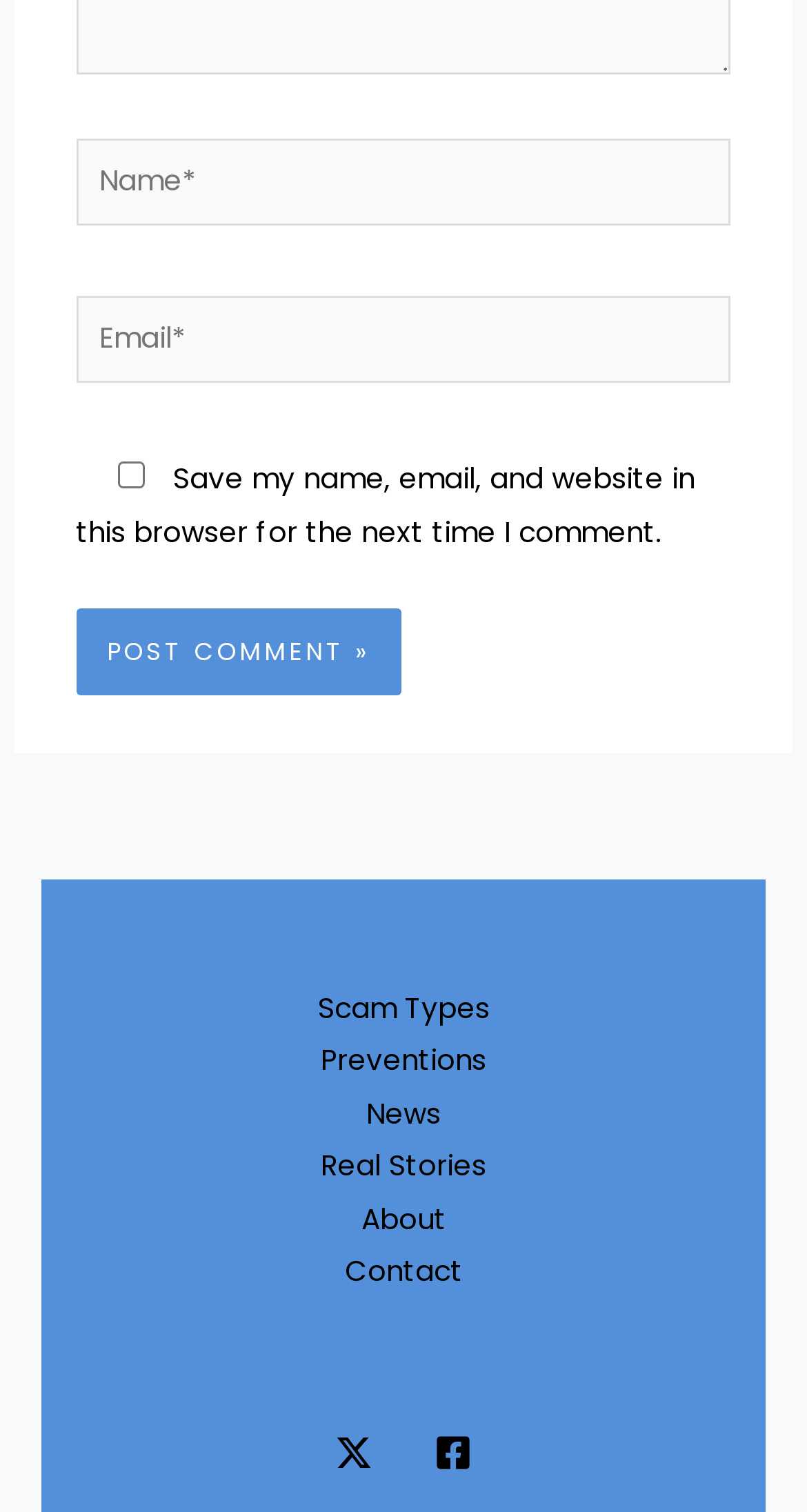Can you specify the bounding box coordinates of the area that needs to be clicked to fulfill the following instruction: "Enter your email"?

[0.094, 0.196, 0.906, 0.254]